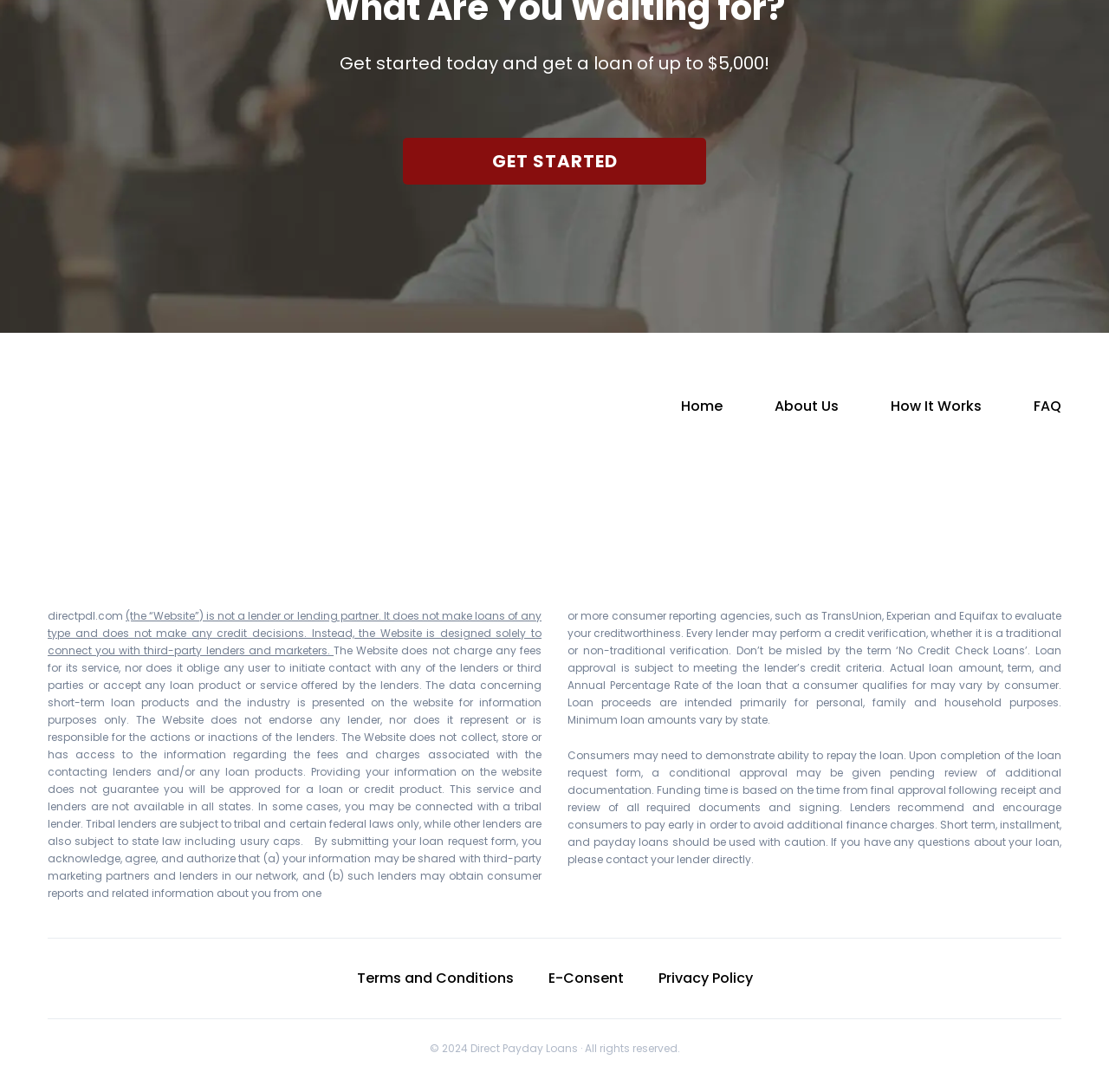What is the maximum loan amount?
Refer to the screenshot and answer in one word or phrase.

$5,000